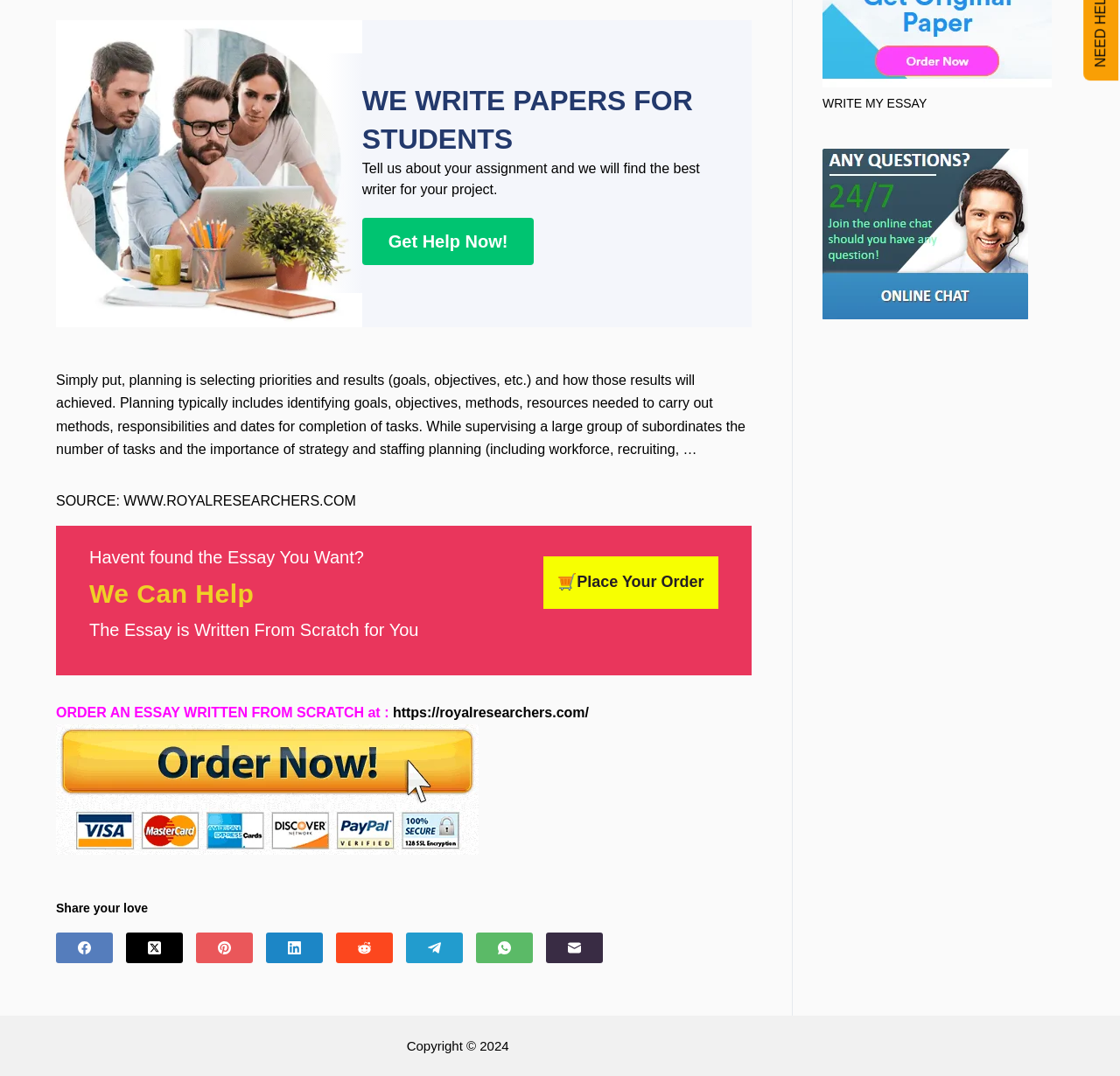Please provide the bounding box coordinates in the format (top-left x, top-left y, bottom-right x, bottom-right y). Remember, all values are floating point numbers between 0 and 1. What is the bounding box coordinate of the region described as: Get Help Now!

[0.323, 0.203, 0.477, 0.247]